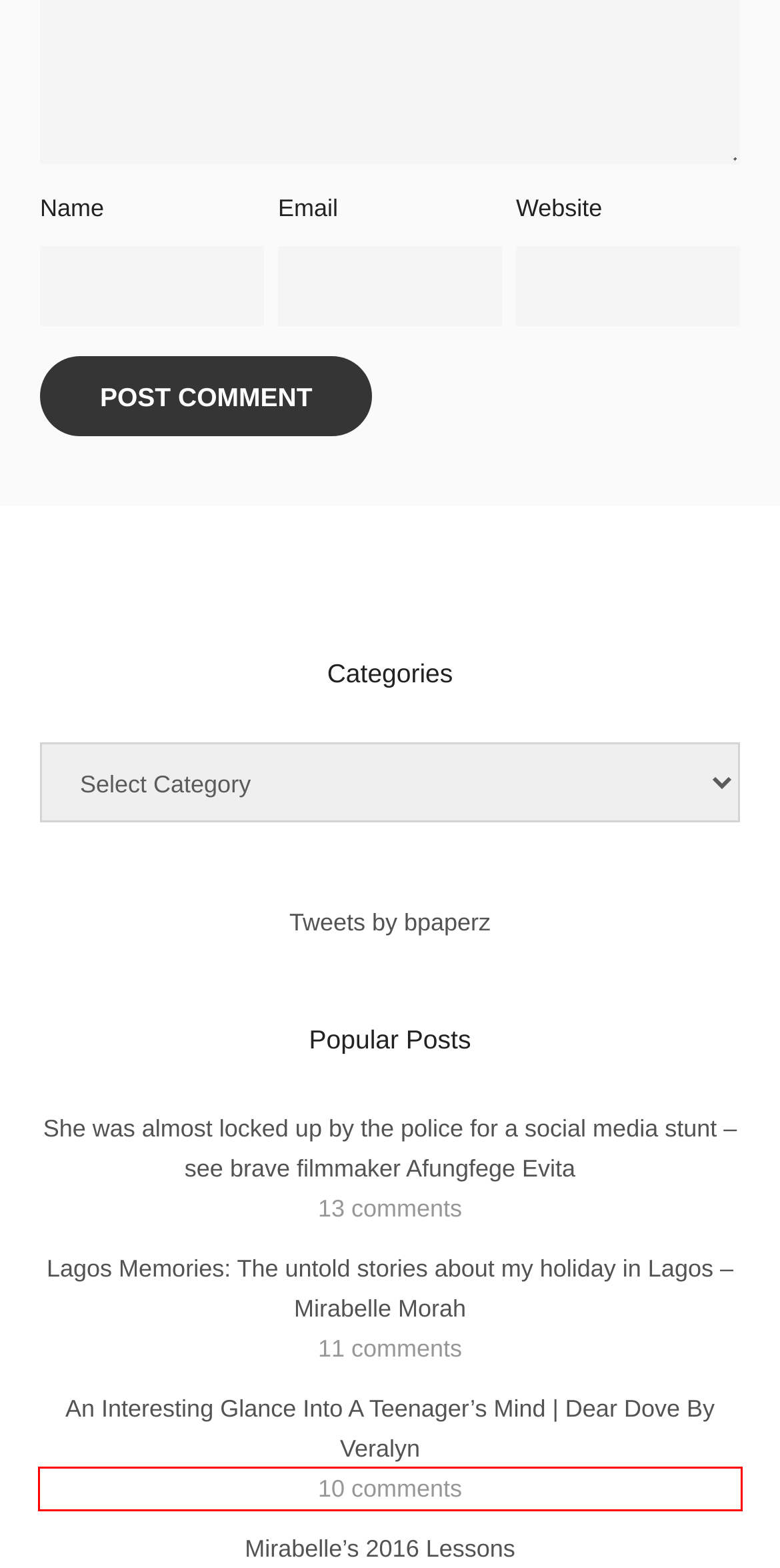Review the screenshot of a webpage containing a red bounding box around an element. Select the description that best matches the new webpage after clicking the highlighted element. The options are:
A. Celebrating Major General MG Ali - BlankPaperz
B. Mirabelle's 2016 Lessons - BlankPaperz
C. Personal Experience Archives
D. Ekanem's Funny Secondary School Memories - BlankPaperz
E. Brave Cameroonian filmmaker Afungfege Evita and her fight to film stories!
F. Lagos Memories: The untold stories about my holiday in Lagos - Mirabelle Morah - BlankPaperz
G. Amplifying Voices & Stories from Africans | BlankPaperz Media
H. An Interesting Glance Into A Teenager's Mind | Dear Dove By Veralyn - BlankPaperz

H